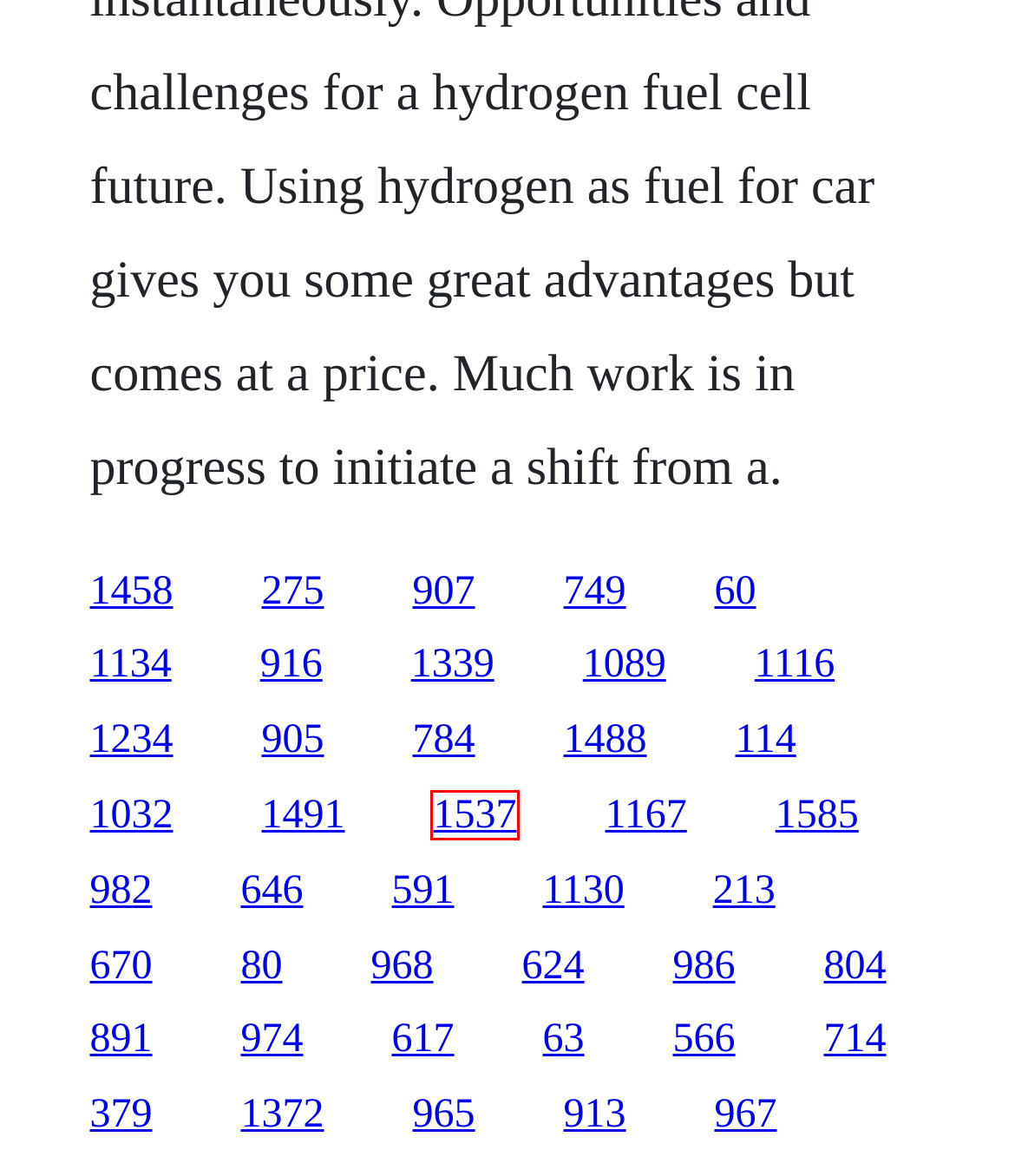Inspect the screenshot of a webpage with a red rectangle bounding box. Identify the webpage description that best corresponds to the new webpage after clicking the element inside the bounding box. Here are the candidates:
A. Youalwayswin zombies map download
B. Download stay tuned the movie 2018
C. Jackie chan dessin anim saison 1 episode 10
D. Basics of computer pdf download
E. The essential spelling book 2
F. Eddi zauberfinger download free
G. Nhope and help for your nerves epub buddy
H. Home alone 1 francais download

E